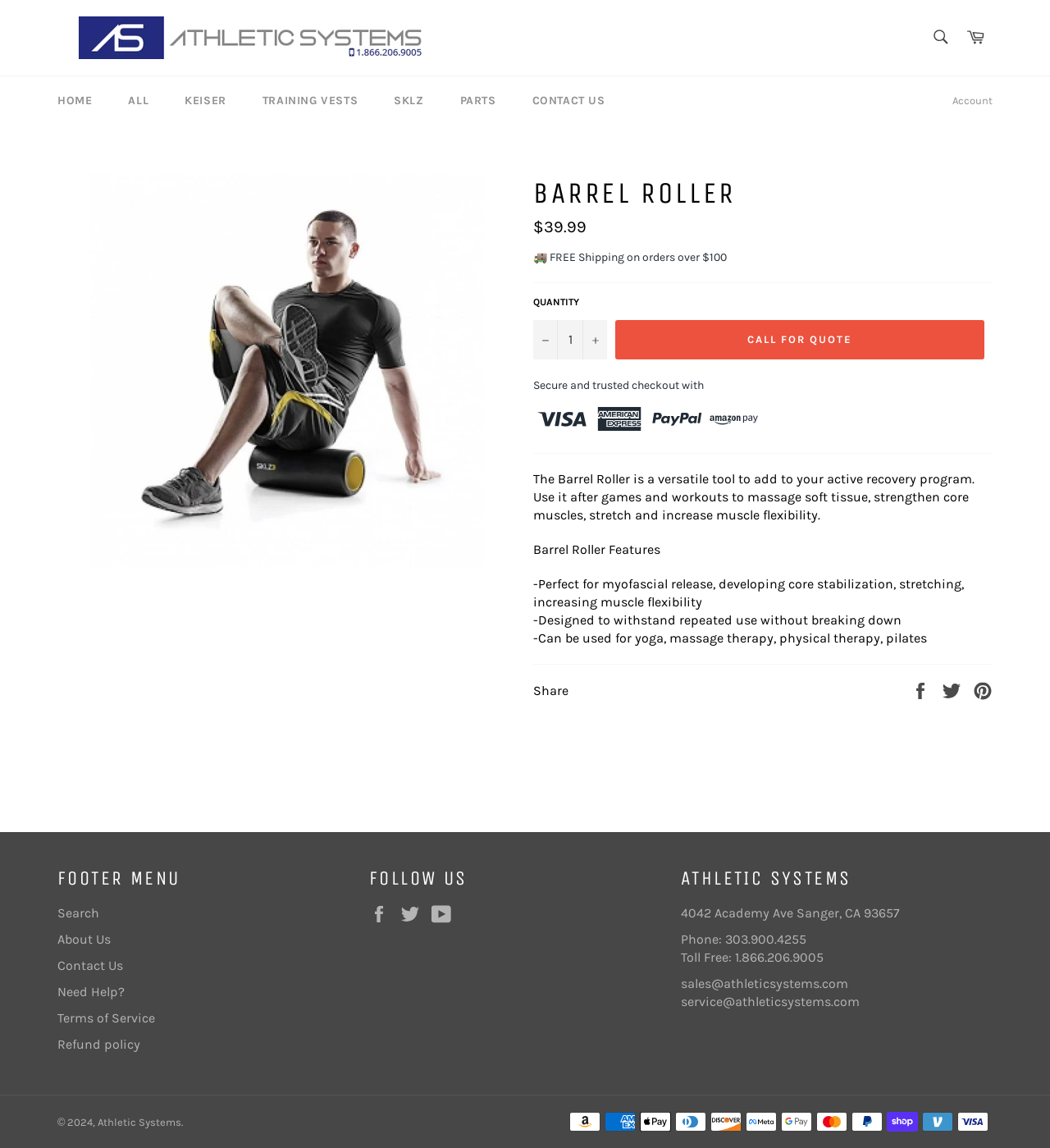What is the minimum order amount for free shipping?
Use the screenshot to answer the question with a single word or phrase.

$100